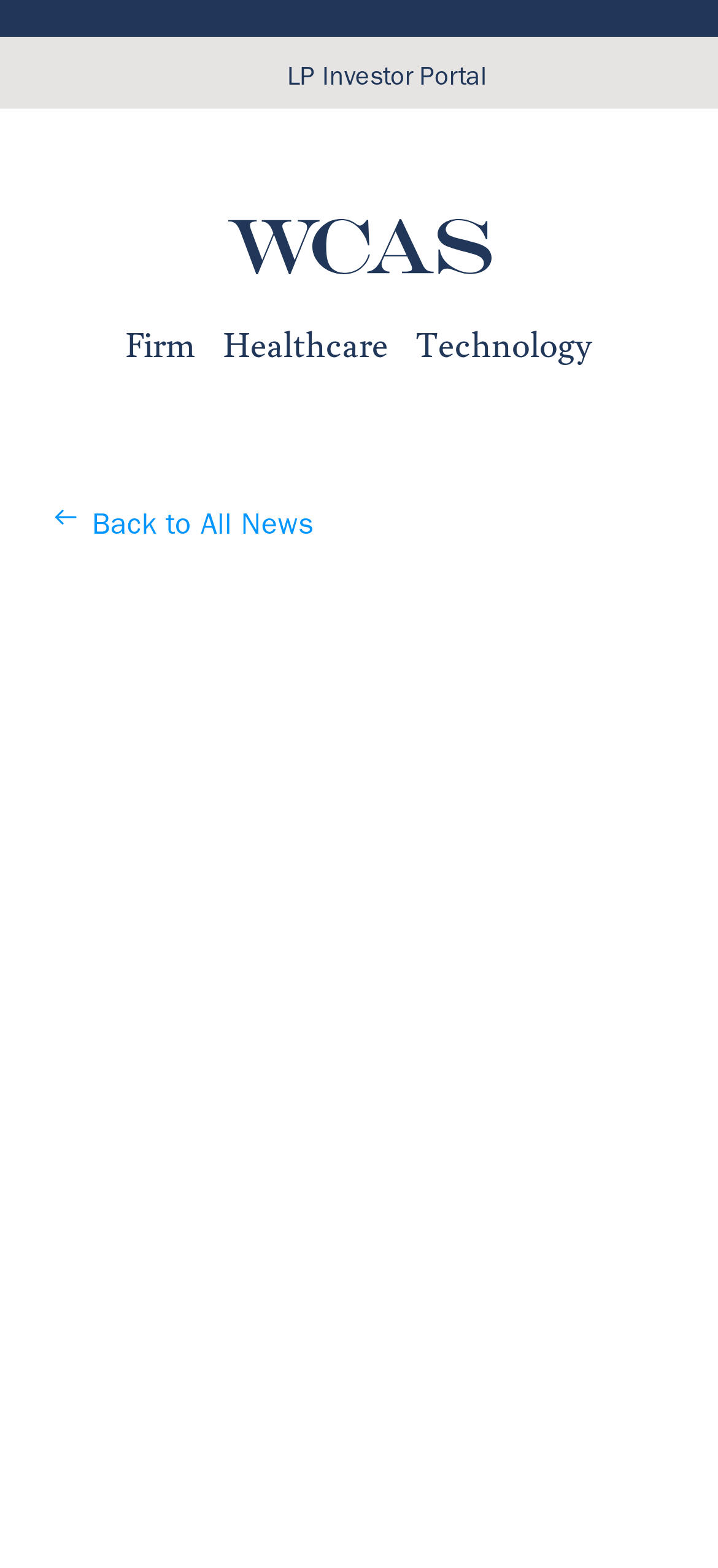Find the bounding box coordinates for the element described here: "Skip Navigation".

[0.038, 0.035, 0.323, 0.063]